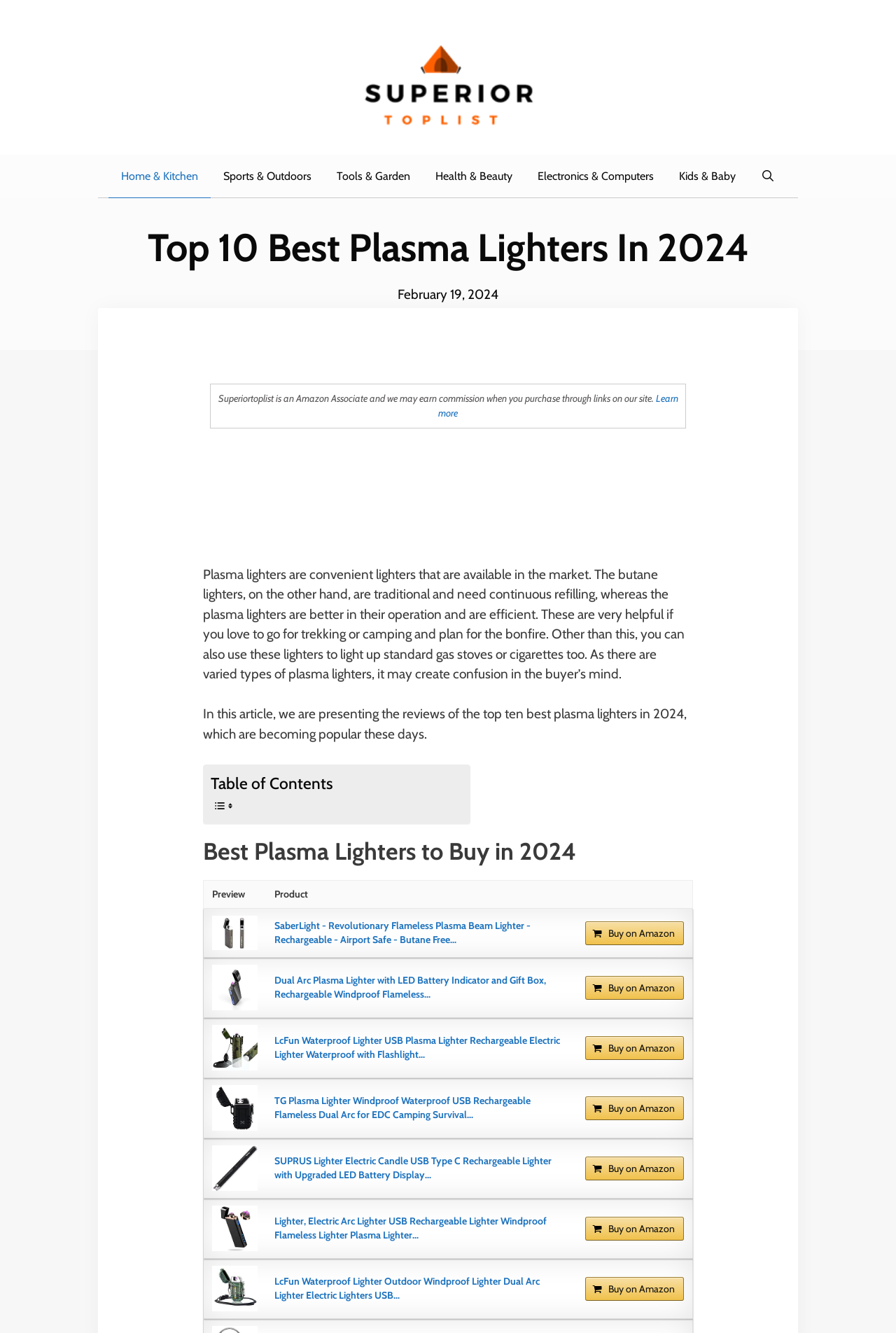Using the given description, provide the bounding box coordinates formatted as (top-left x, top-left y, bottom-right x, bottom-right y), with all values being floating point numbers between 0 and 1. Description: Learn more

[0.489, 0.294, 0.757, 0.315]